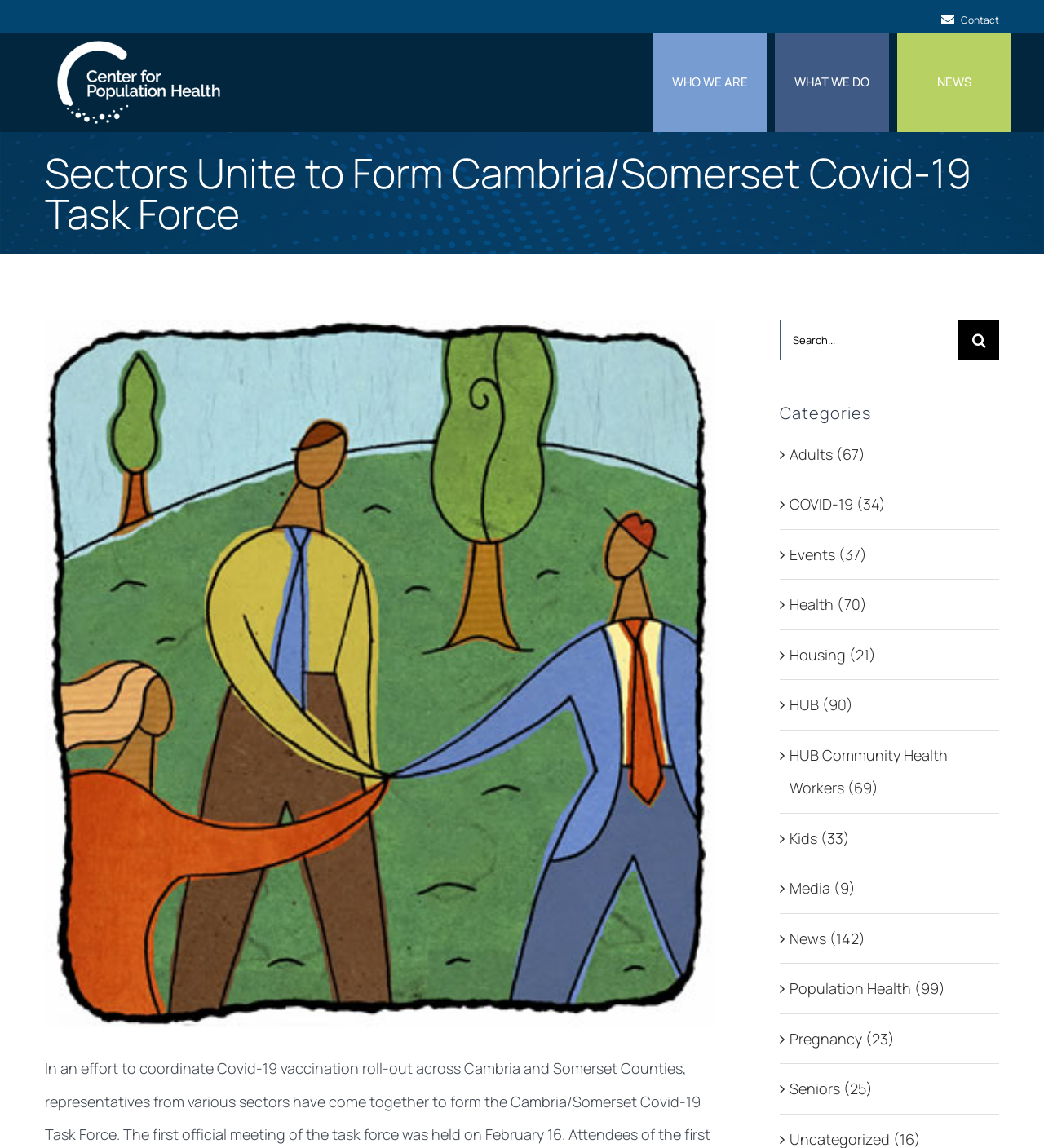Identify the bounding box coordinates for the region of the element that should be clicked to carry out the instruction: "View the 'WHO WE ARE' page". The bounding box coordinates should be four float numbers between 0 and 1, i.e., [left, top, right, bottom].

[0.625, 0.028, 0.734, 0.115]